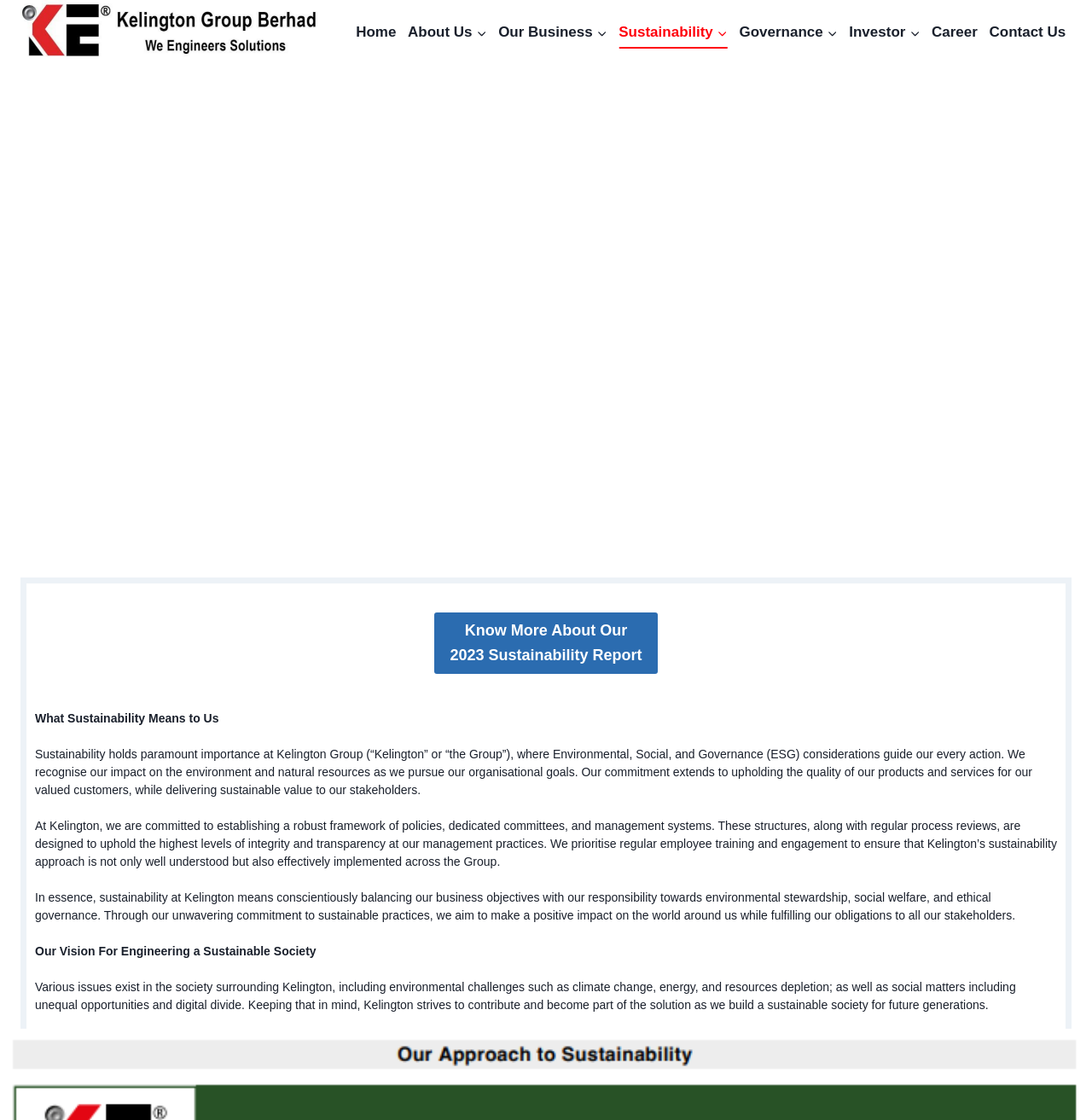What is the purpose of sustainability at Kelington?
Based on the visual, give a brief answer using one word or a short phrase.

Balancing business objectives with environmental stewardship, social welfare, and ethical governance